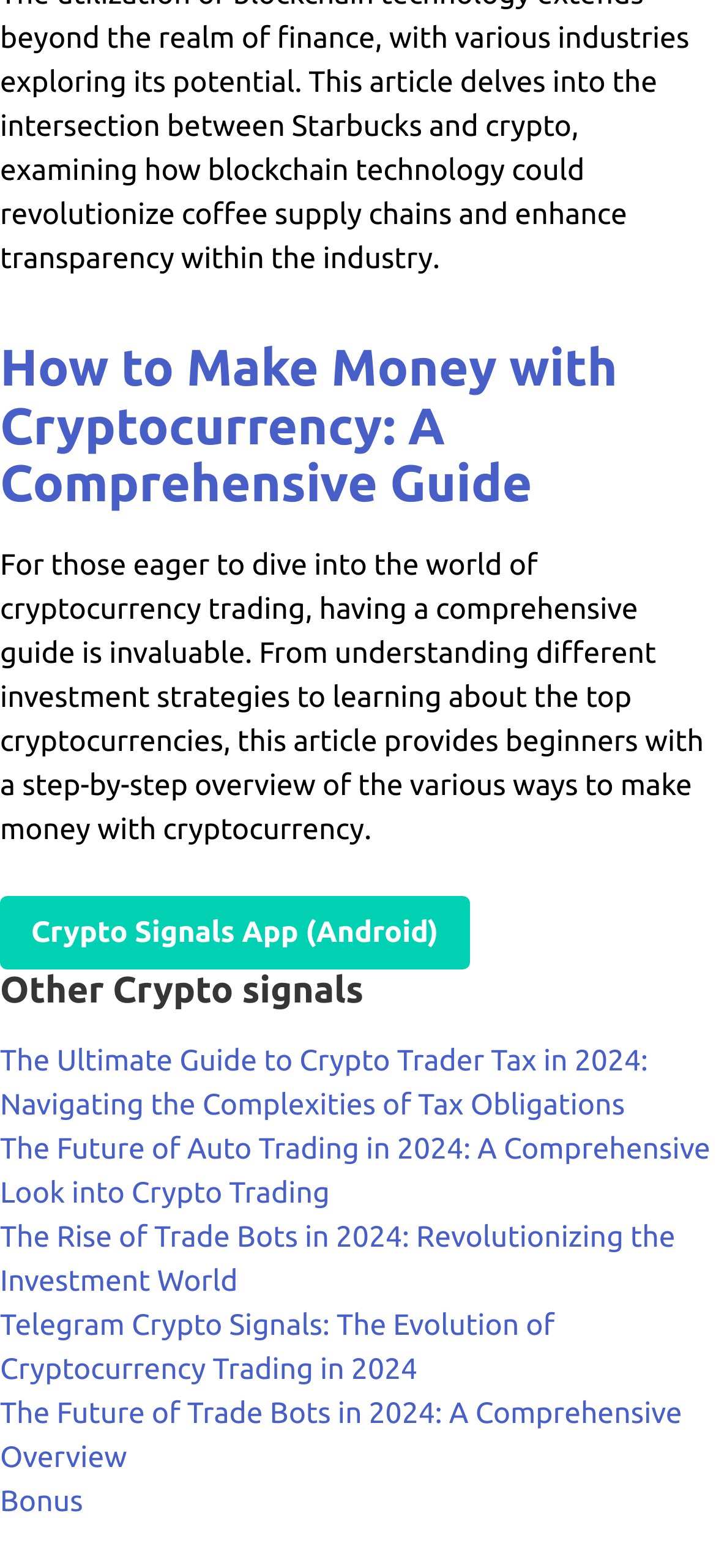Find the bounding box coordinates of the element I should click to carry out the following instruction: "Explore the guide to crypto trader tax in 2024".

[0.0, 0.667, 0.905, 0.716]